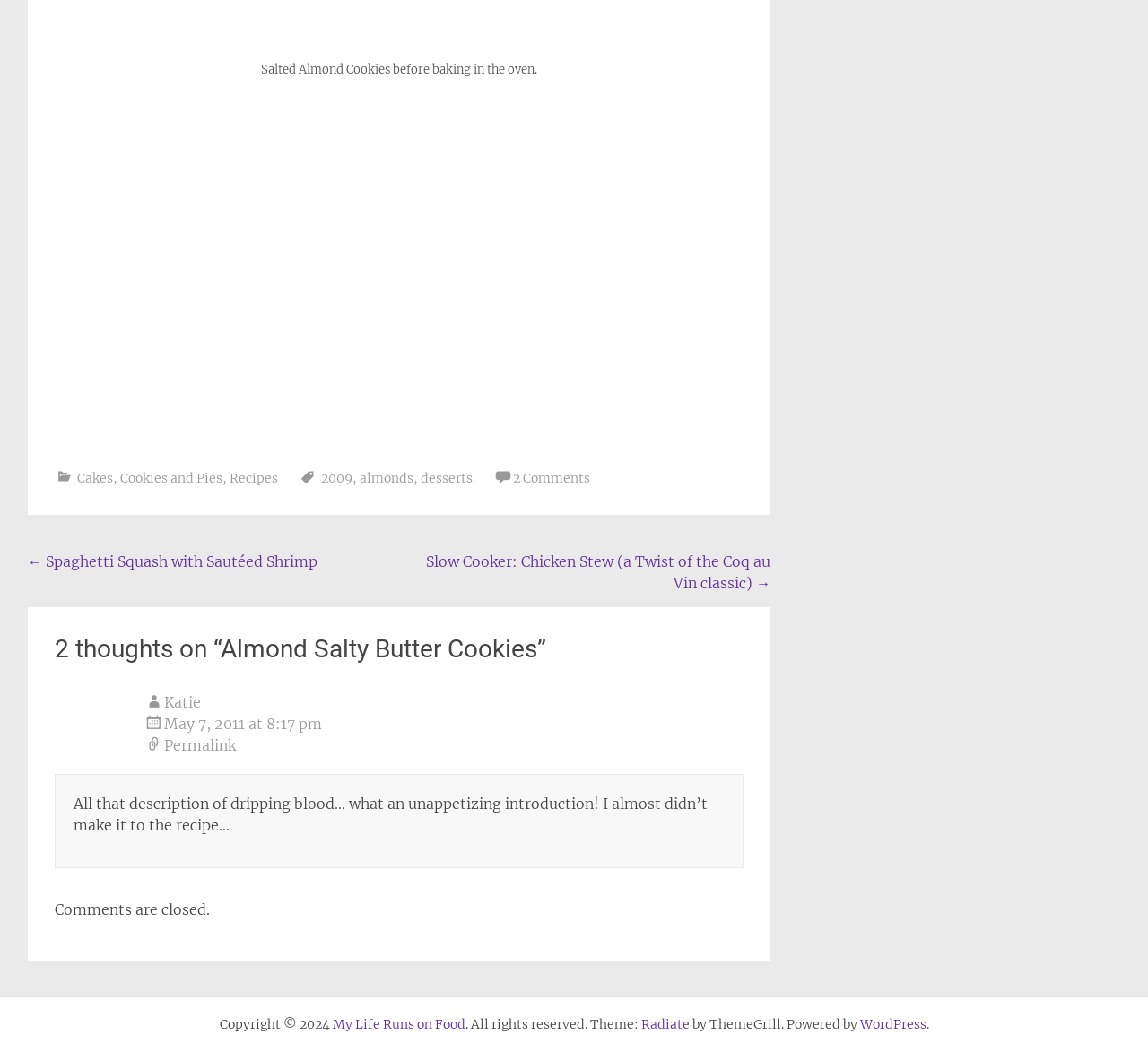Please find the bounding box coordinates of the element that needs to be clicked to perform the following instruction: "Go to Cakes, Cookies and Pies". The bounding box coordinates should be four float numbers between 0 and 1, represented as [left, top, right, bottom].

[0.067, 0.447, 0.194, 0.462]